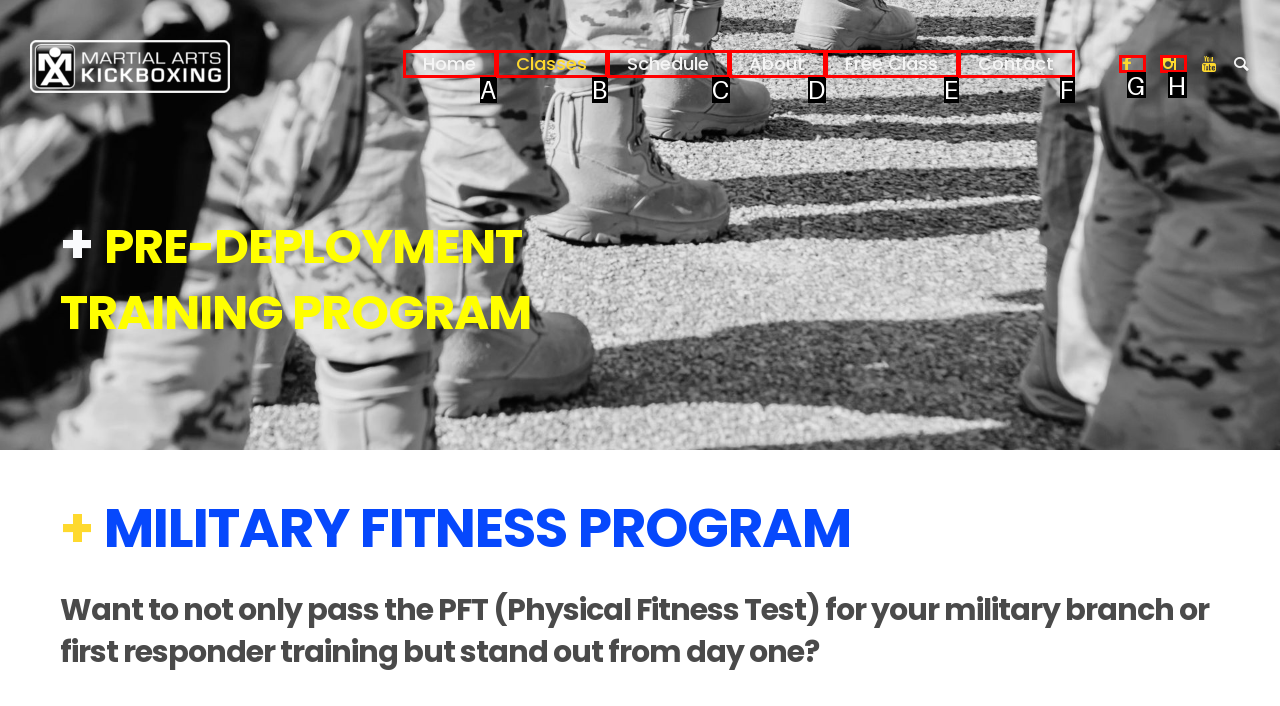Select the HTML element that best fits the description: Schedule
Respond with the letter of the correct option from the choices given.

C